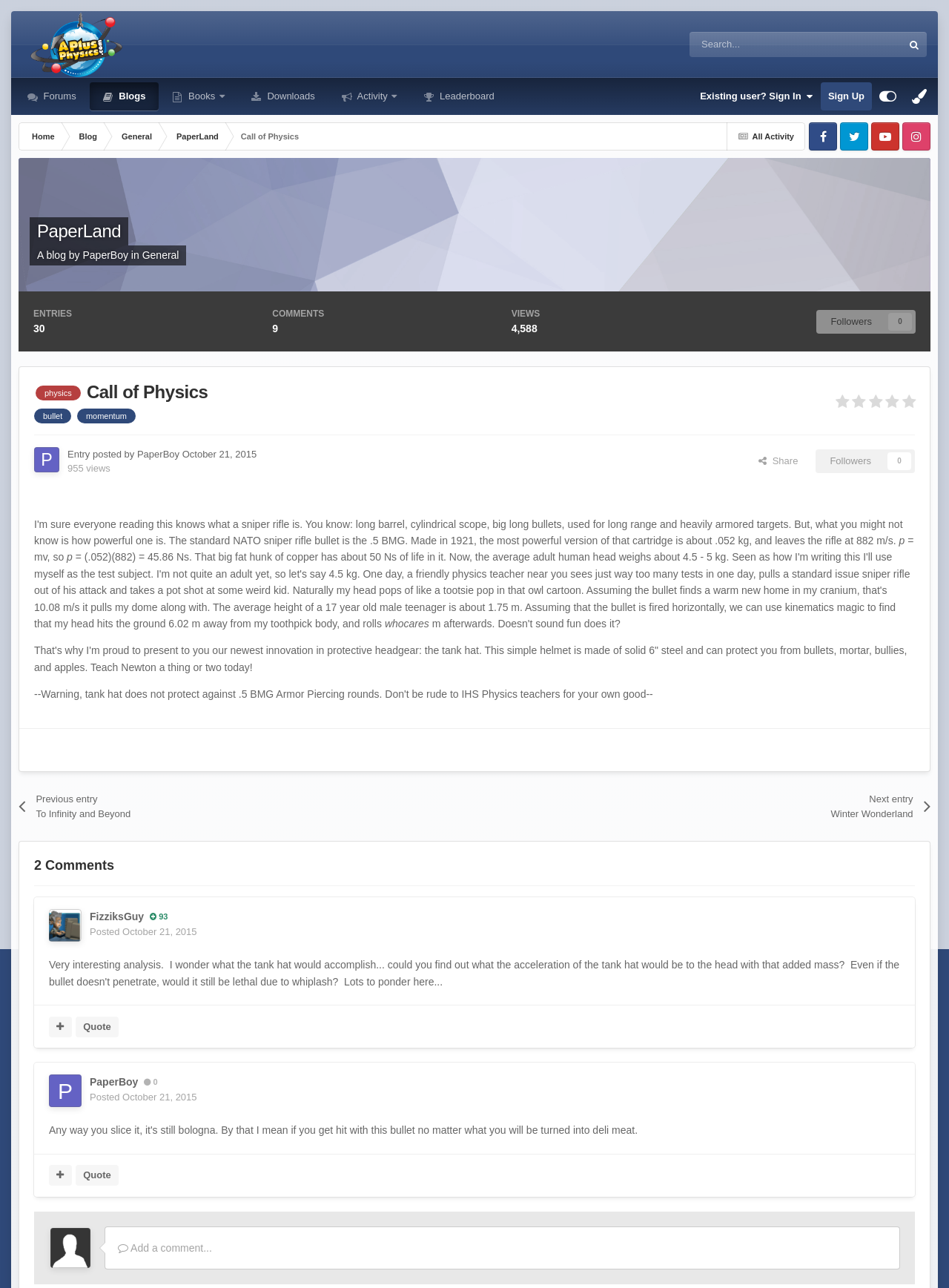Use a single word or phrase to answer this question: 
What is the topic of the current entry?

physics